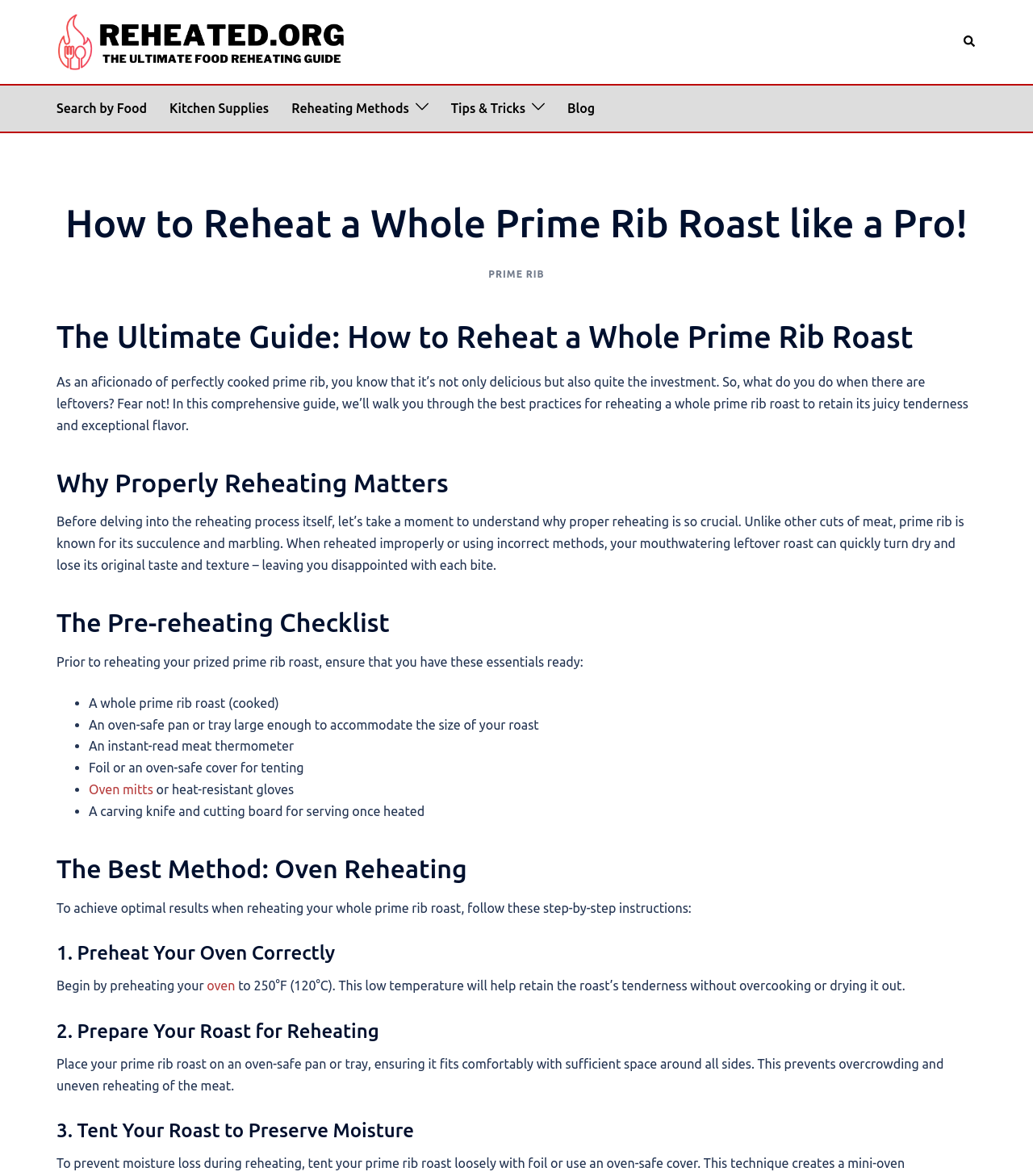Describe in detail what you see on the webpage.

This webpage is about reheating a whole prime rib roast, with a focus on maintaining its juicy tenderness and exceptional flavor. At the top, there is a logo and a search bar on the right side. Below the logo, there are several links to different sections of the website, including "Search by Food", "Kitchen Supplies", "Reheating Methods", "Tips & Tricks", and "Blog".

The main content of the webpage is divided into sections, each with a heading. The first section is an introduction to the importance of reheating prime rib roast correctly. The second section explains why proper reheating is crucial, as it can make a big difference in the taste and texture of the meat.

The third section is a checklist of essentials needed before reheating the prime rib roast, including the roast itself, an oven-safe pan, an instant-read meat thermometer, foil or an oven-safe cover, oven mitts or heat-resistant gloves, and a carving knife and cutting board.

The fourth section provides a step-by-step guide on how to reheat the prime rib roast in the oven, including preheating the oven to 250°F (120°C), preparing the roast for reheating, and tenting the roast to preserve moisture. Throughout the webpage, there are several images and icons, but no specific images are described in the accessibility tree.